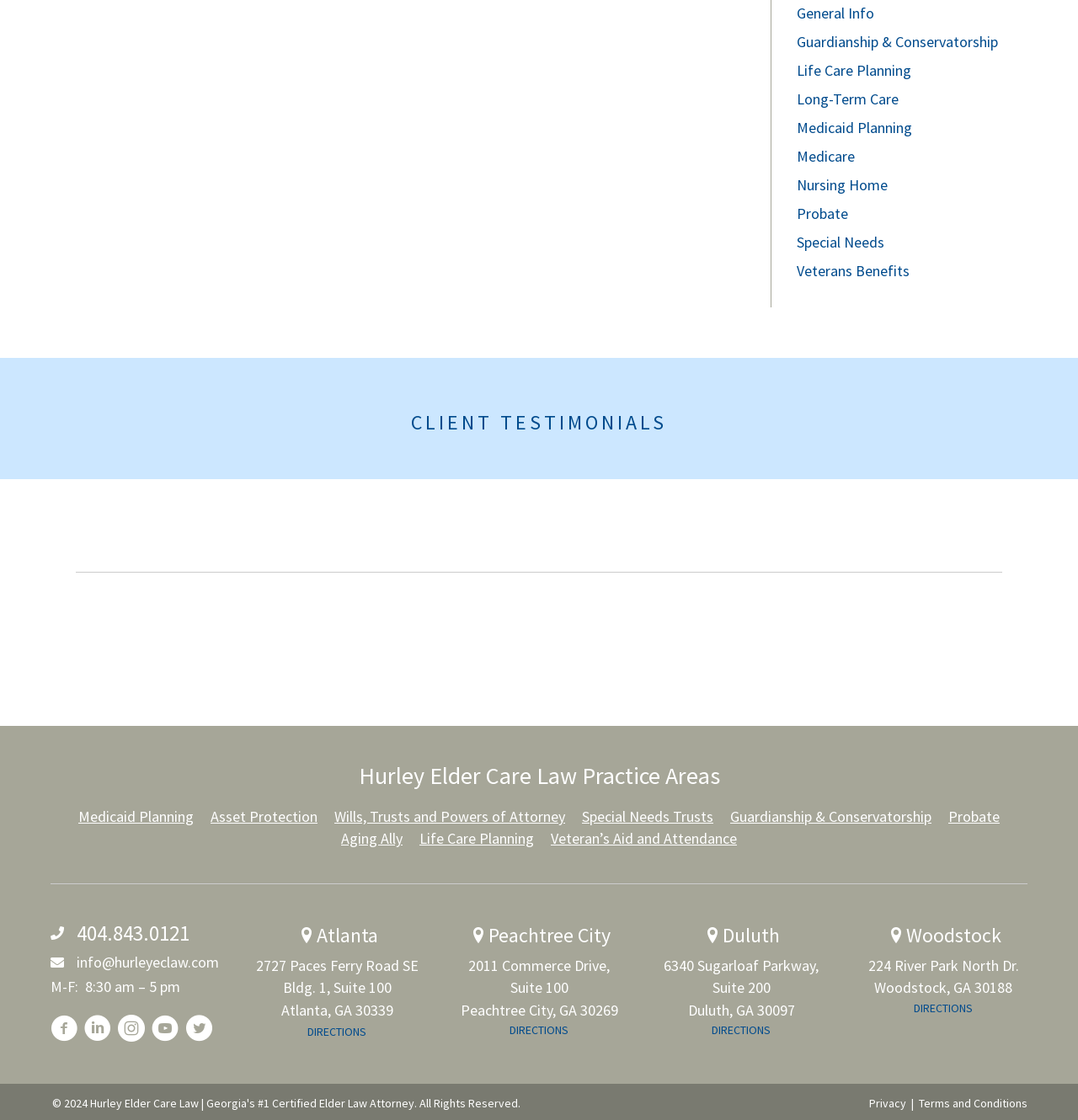Can you identify the bounding box coordinates of the clickable region needed to carry out this instruction: 'Click on Medicaid Planning'? The coordinates should be four float numbers within the range of 0 to 1, stated as [left, top, right, bottom].

[0.073, 0.72, 0.18, 0.739]